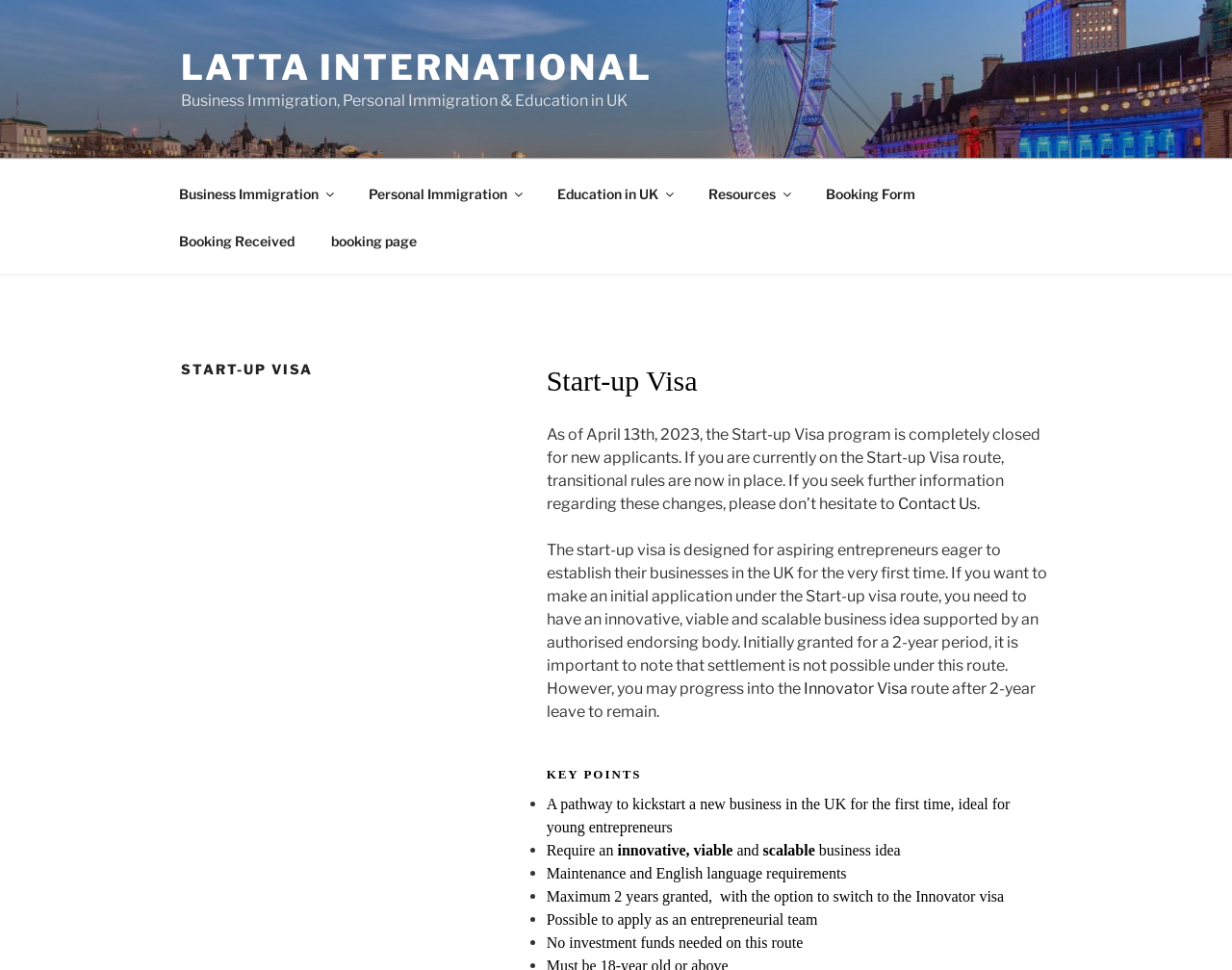Find and specify the bounding box coordinates that correspond to the clickable region for the instruction: "Check FAQ".

None